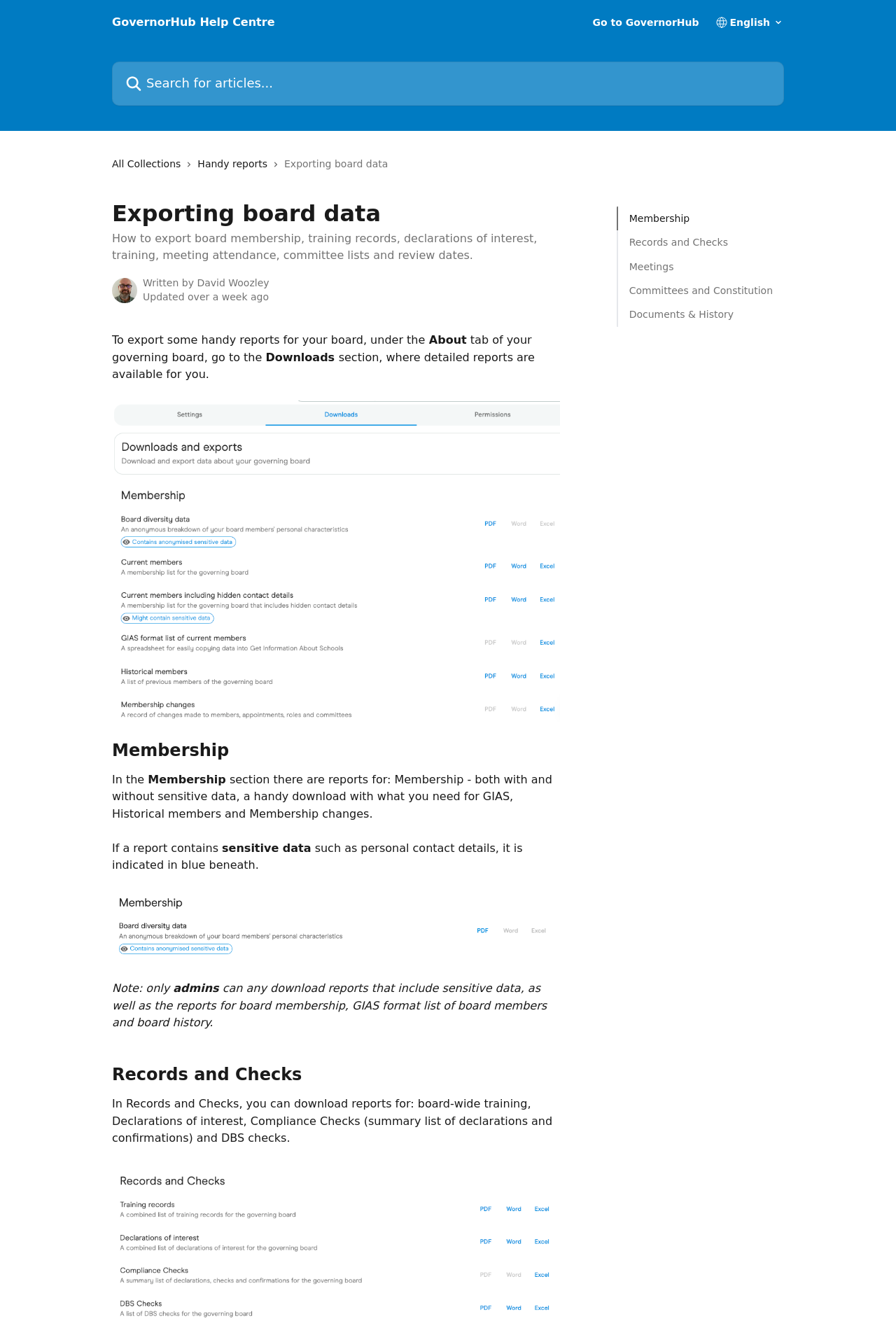Please predict the bounding box coordinates of the element's region where a click is necessary to complete the following instruction: "View Records and Checks". The coordinates should be represented by four float numbers between 0 and 1, i.e., [left, top, right, bottom].

[0.702, 0.175, 0.862, 0.187]